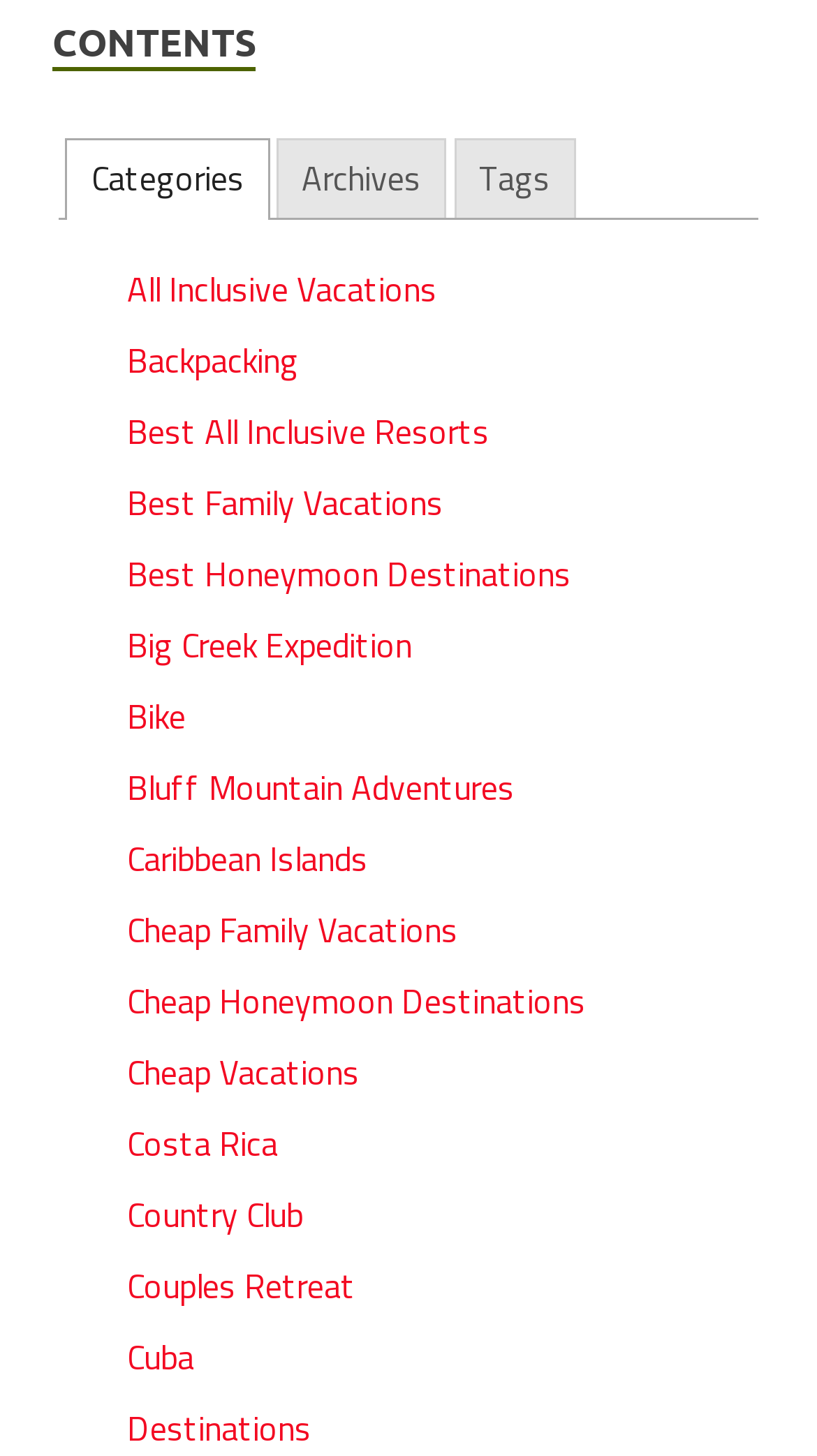Find the bounding box coordinates of the element I should click to carry out the following instruction: "view the Best Honeymoon Destinations page".

[0.155, 0.376, 0.699, 0.411]